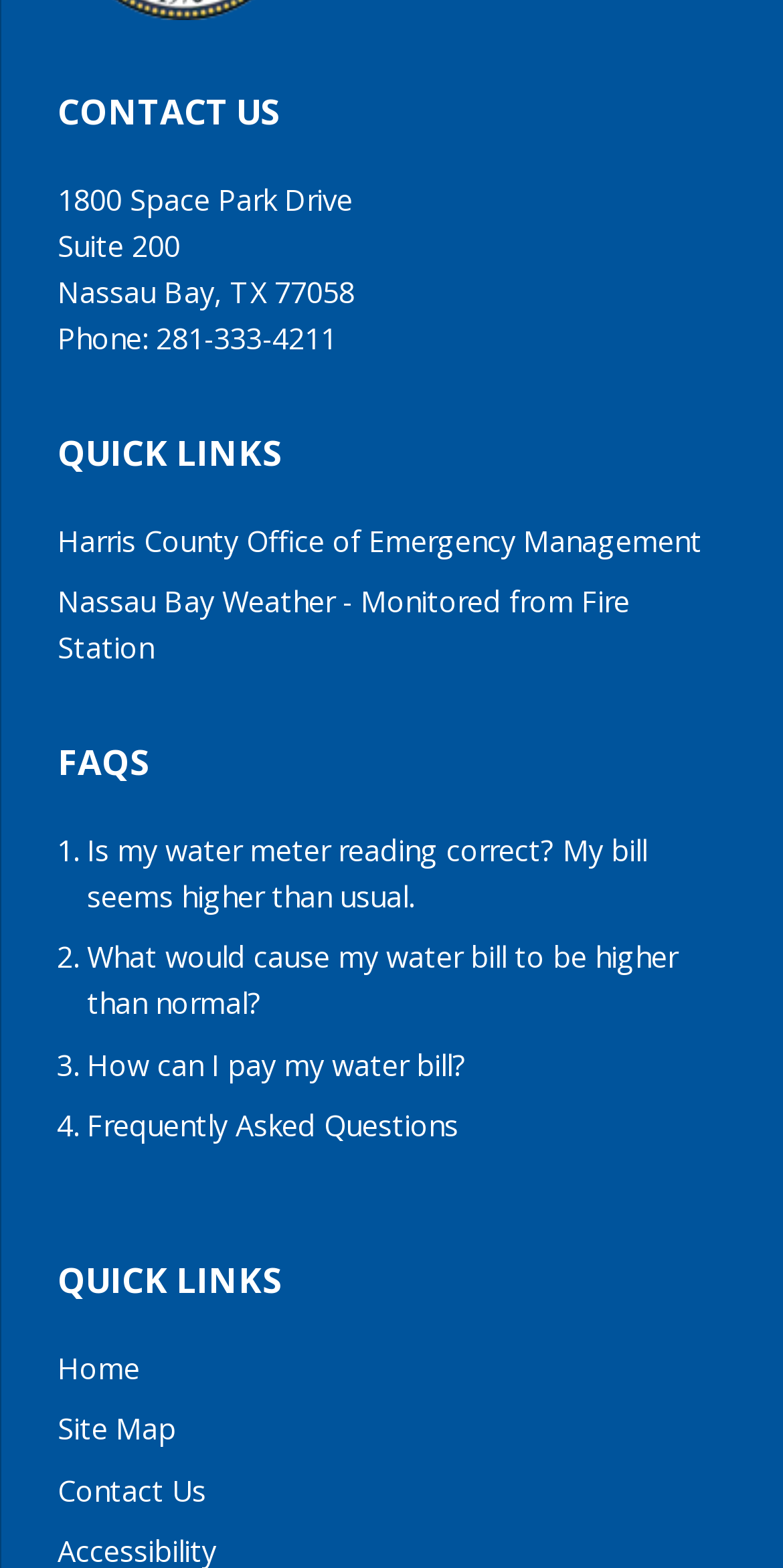Please determine the bounding box coordinates of the area that needs to be clicked to complete this task: 'Check 'Is my water meter reading correct? My bill seems higher than usual.''. The coordinates must be four float numbers between 0 and 1, formatted as [left, top, right, bottom].

[0.111, 0.53, 0.826, 0.584]